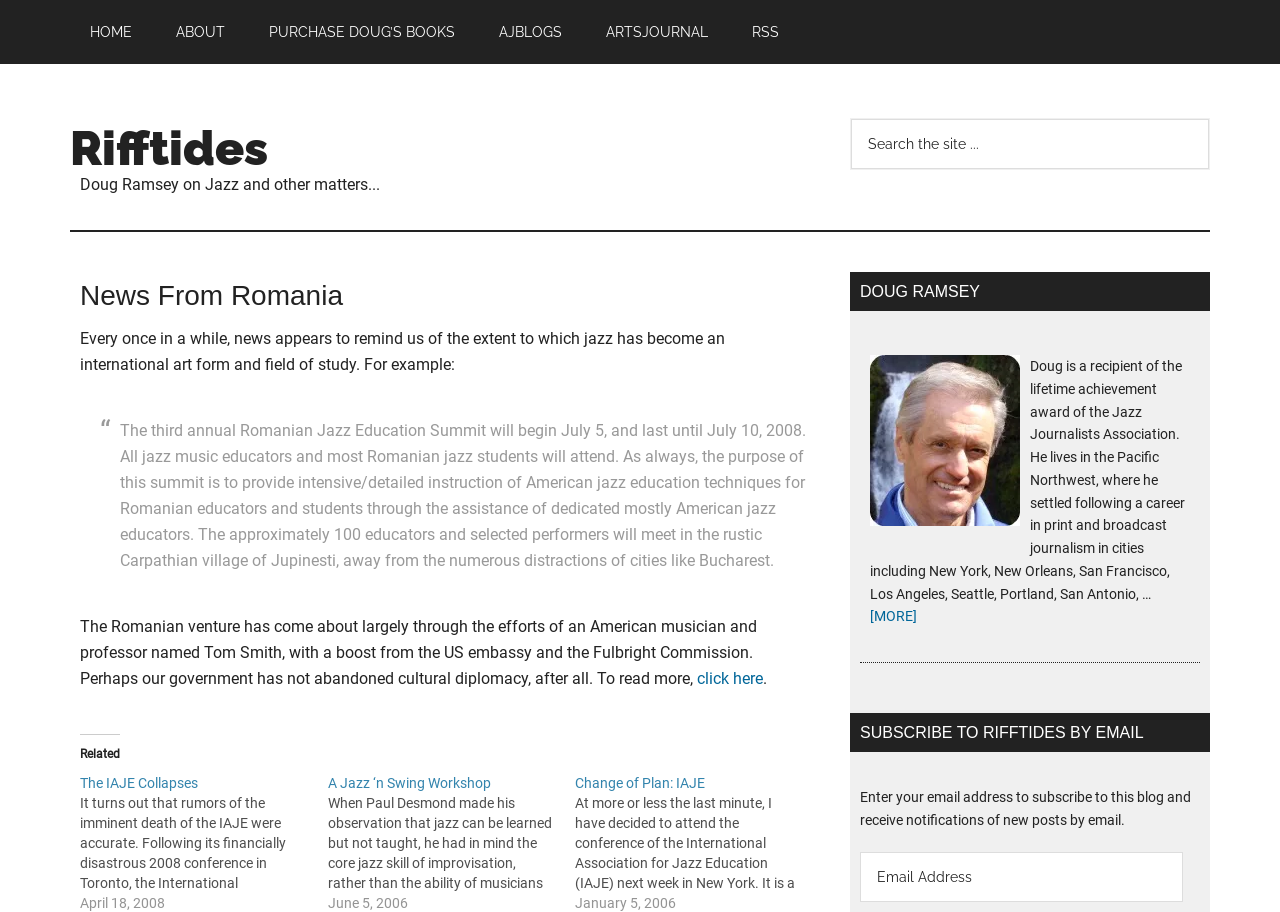What is the topic of the article?
Kindly give a detailed and elaborate answer to the question.

The topic of the article can be inferred from the content of the page, which discusses jazz education and jazz-related events, and also mentions jazz musicians and educators.